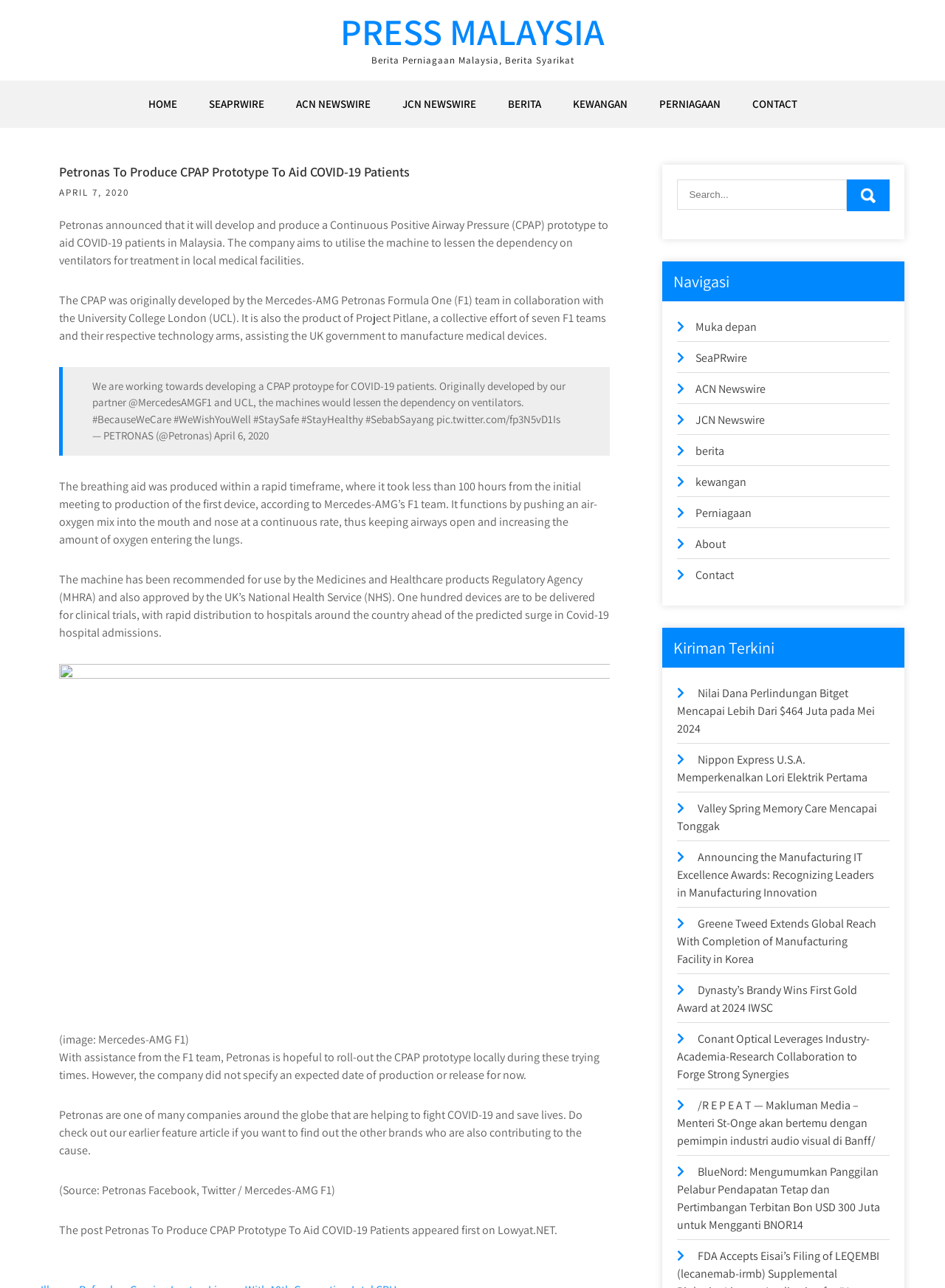Please answer the following query using a single word or phrase: 
What is the name of the university that collaborated with Mercedes-AMG F1 to develop the CPAP?

University College London (UCL)